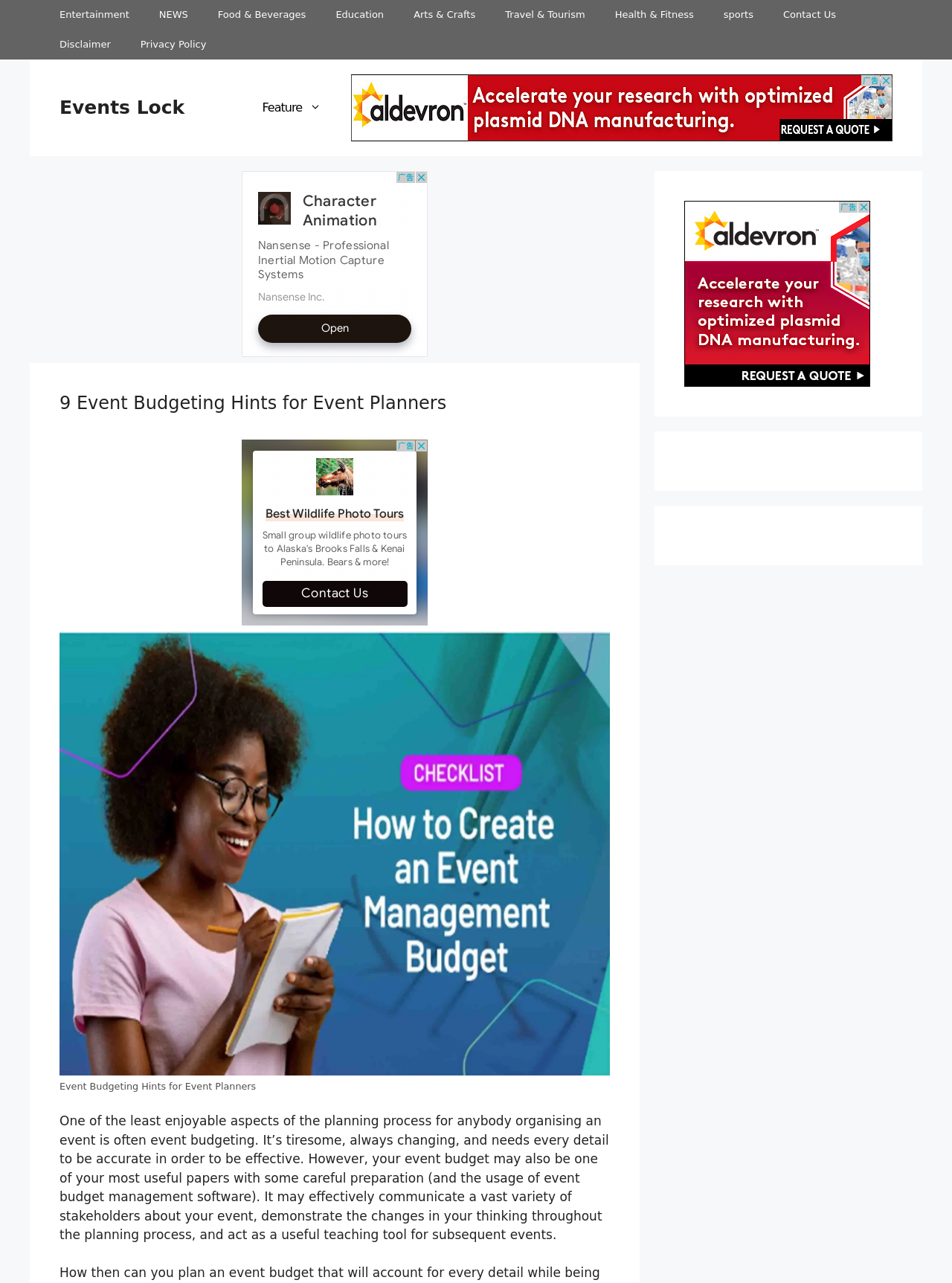Construct a thorough caption encompassing all aspects of the webpage.

The webpage is about event budgeting, specifically providing 9 hints for event planners. At the top, there are 8 categories of links, including "Entertainment", "NEWS", "Food & Beverages", and others, which are evenly spaced and take up the entire width of the page. Below these links, there is a banner that spans almost the entire width of the page, with a link to "Events Lock" on the left side.

To the right of the banner, there is a primary navigation menu with a single link to "Feature". Below the navigation menu, there is a large advertisement iframe that takes up about two-thirds of the page width.

The main content of the page is divided into two sections. On the left, there is a header with a heading that reads "9 Event Budgeting Hints for Event Planners". Below the header, there is a figure with an image related to event budgeting, accompanied by a caption. Below the figure, there is a block of text that discusses the importance of event budgeting, its challenges, and its potential benefits with careful preparation and the use of event budget management software.

On the right side of the page, there are three more advertisement iframes, stacked vertically and taking up about one-third of the page width.